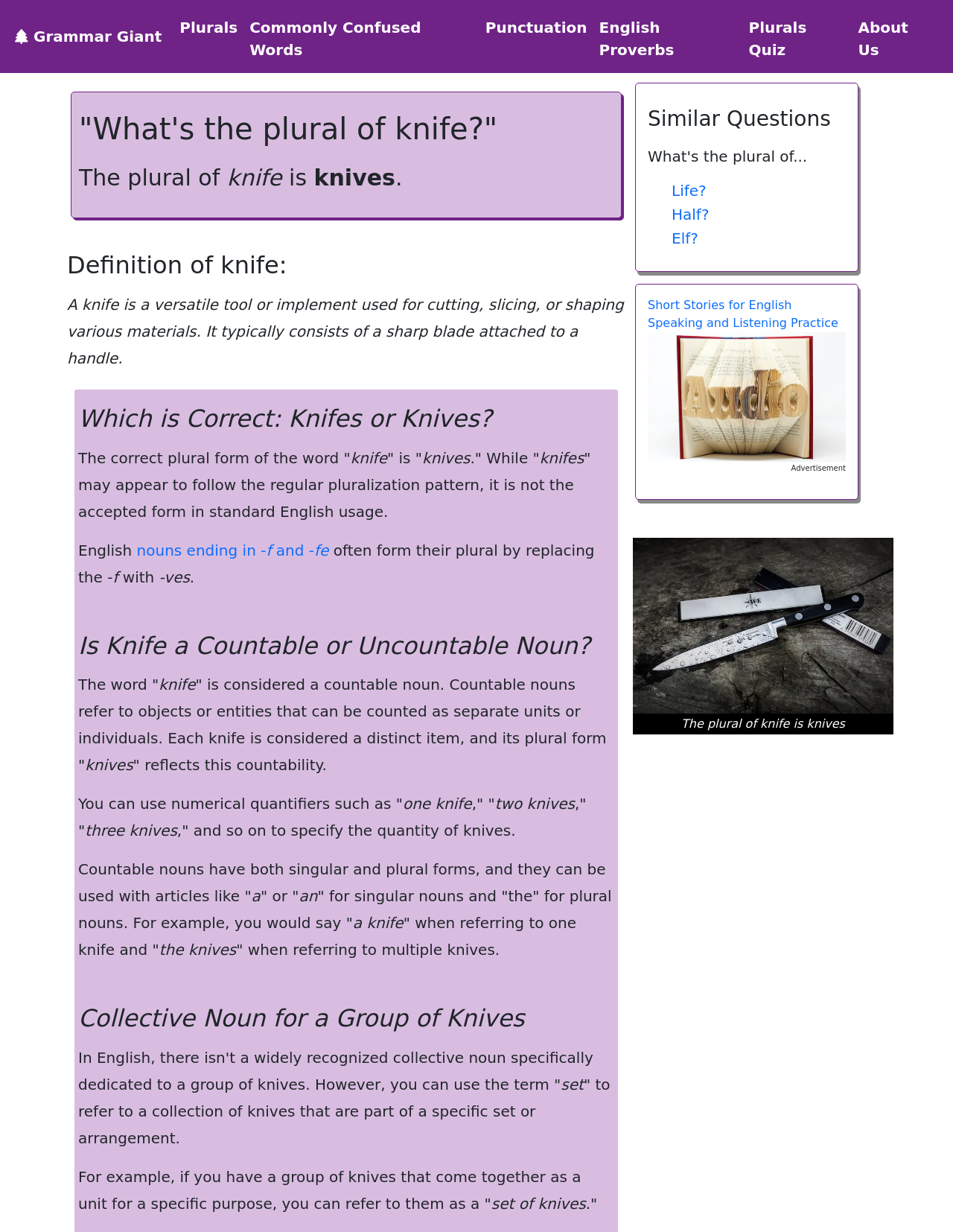Answer the question using only one word or a concise phrase: What is a collective noun for a group of knives?

set